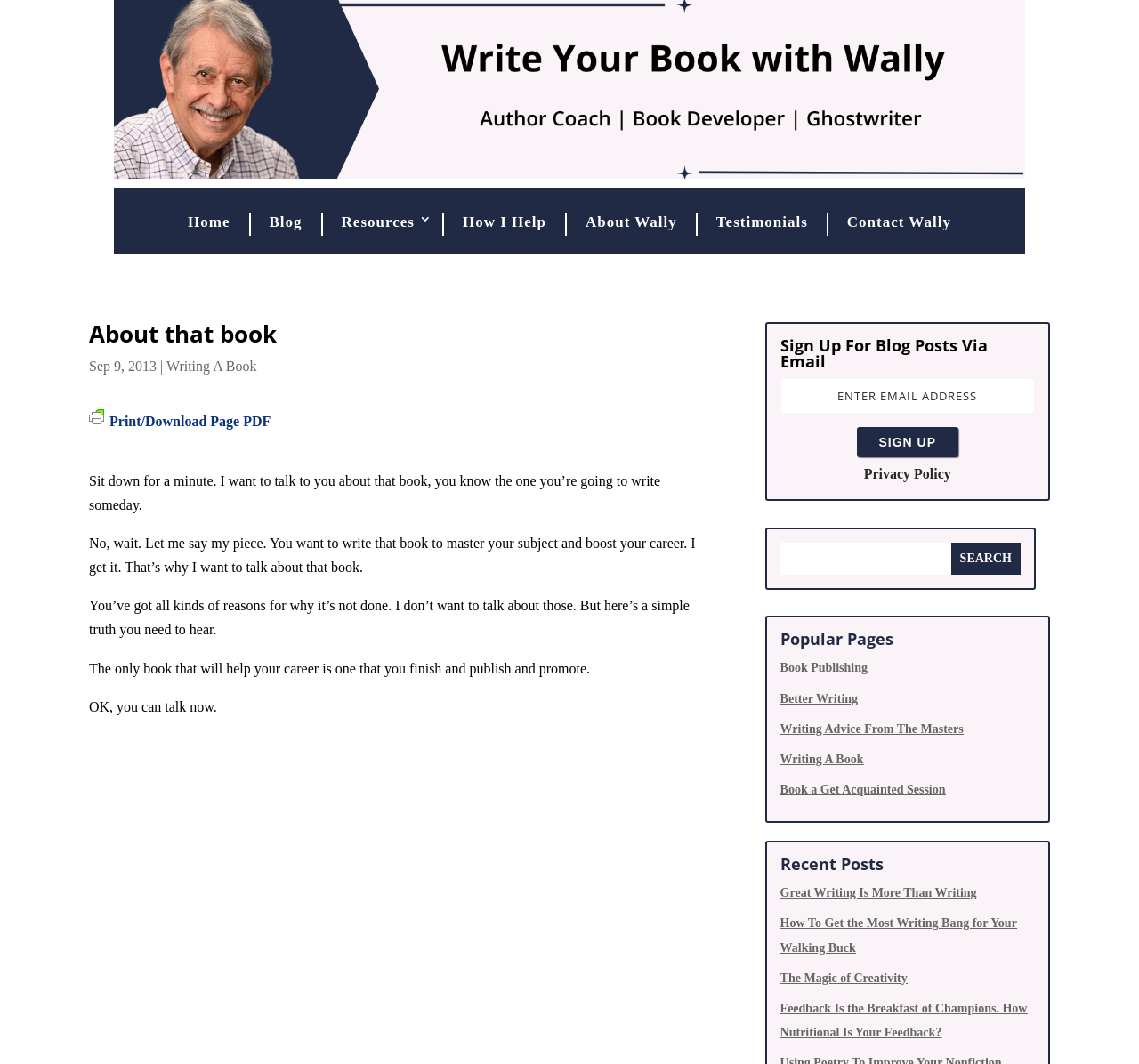Find the bounding box coordinates for the area you need to click to carry out the instruction: "Click on the 'Home' link". The coordinates should be four float numbers between 0 and 1, indicated as [left, top, right, bottom].

[0.157, 0.2, 0.21, 0.222]